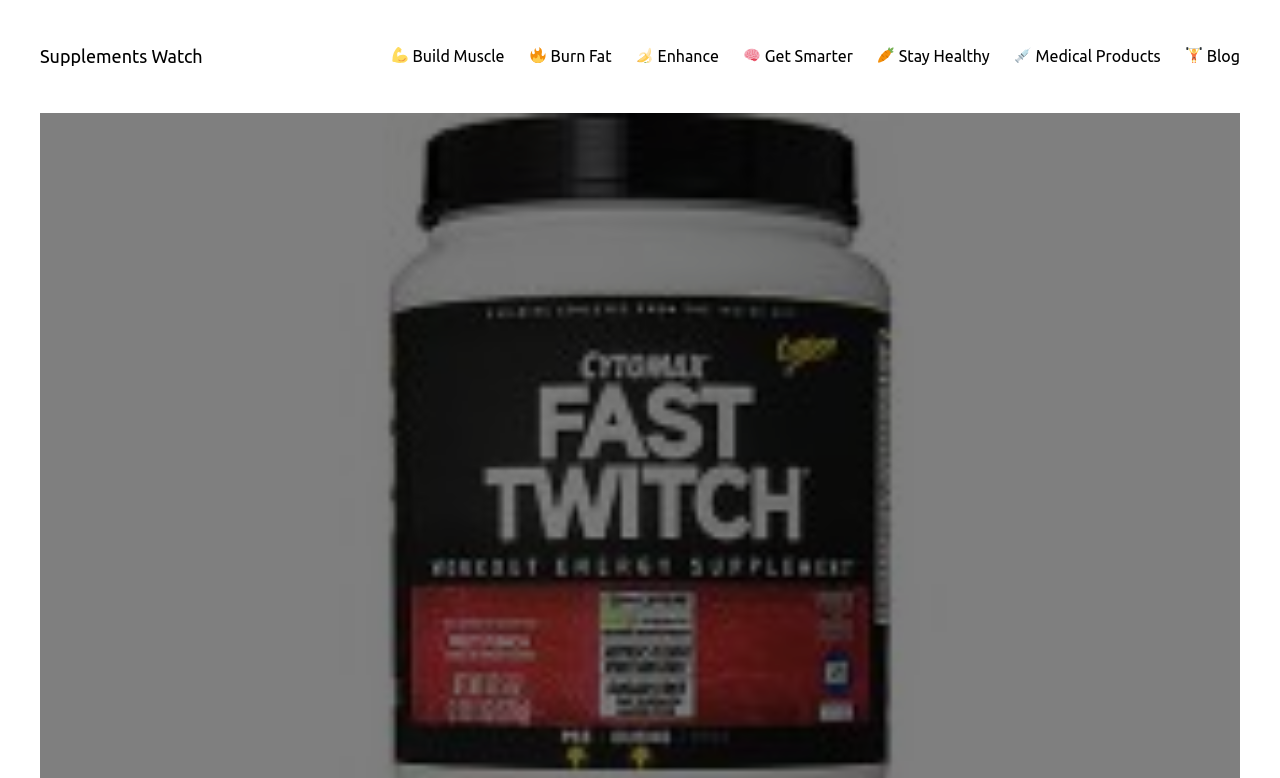Your task is to find and give the main heading text of the webpage.

Cytomax Fast Twitch Ready-to-Drink by CytoSport Review – Is This a Good Pre-Workout Drink for Athletes & Bodybuilders?